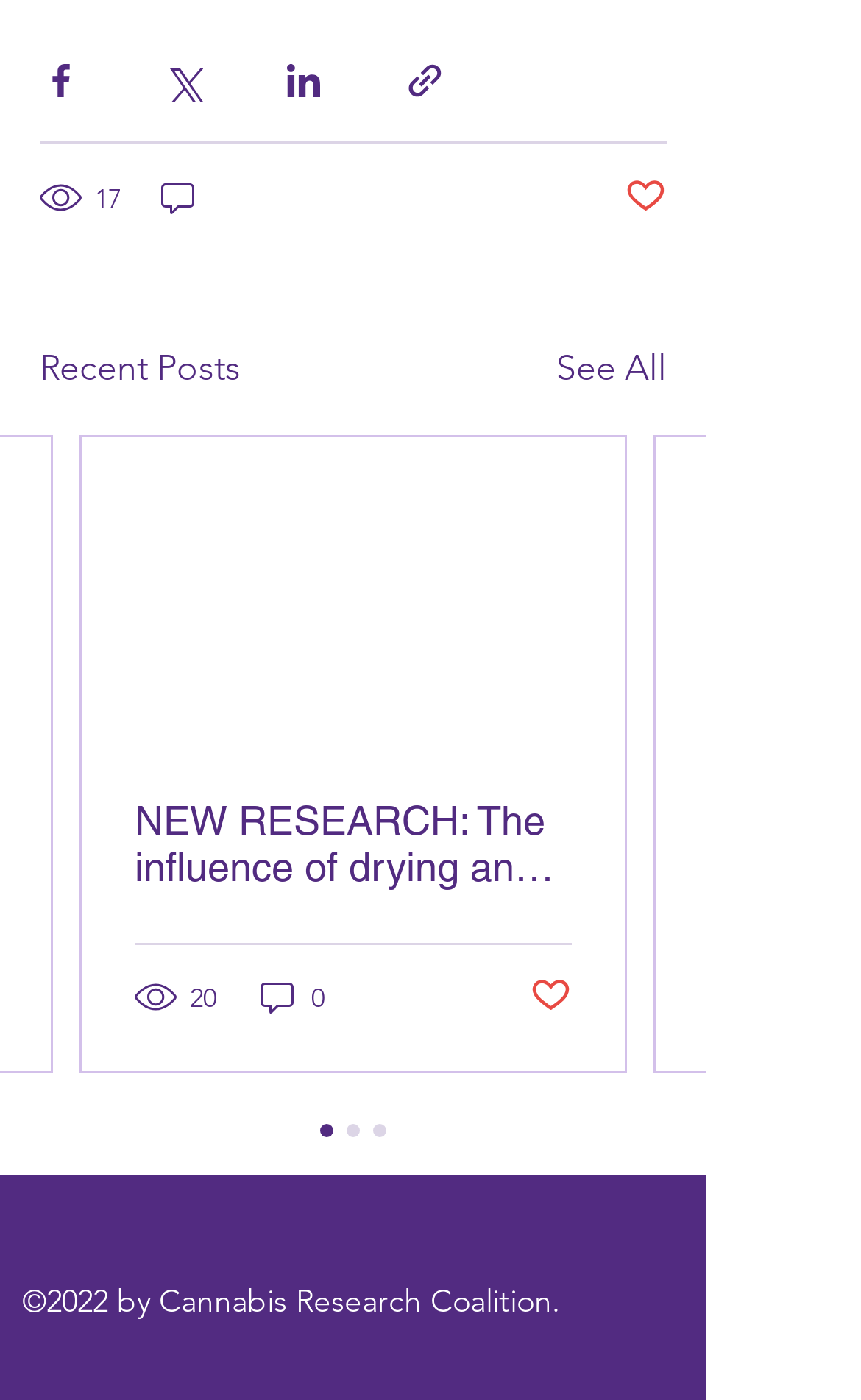Identify the bounding box coordinates of the clickable region required to complete the instruction: "View recent posts". The coordinates should be given as four float numbers within the range of 0 and 1, i.e., [left, top, right, bottom].

[0.046, 0.245, 0.279, 0.283]